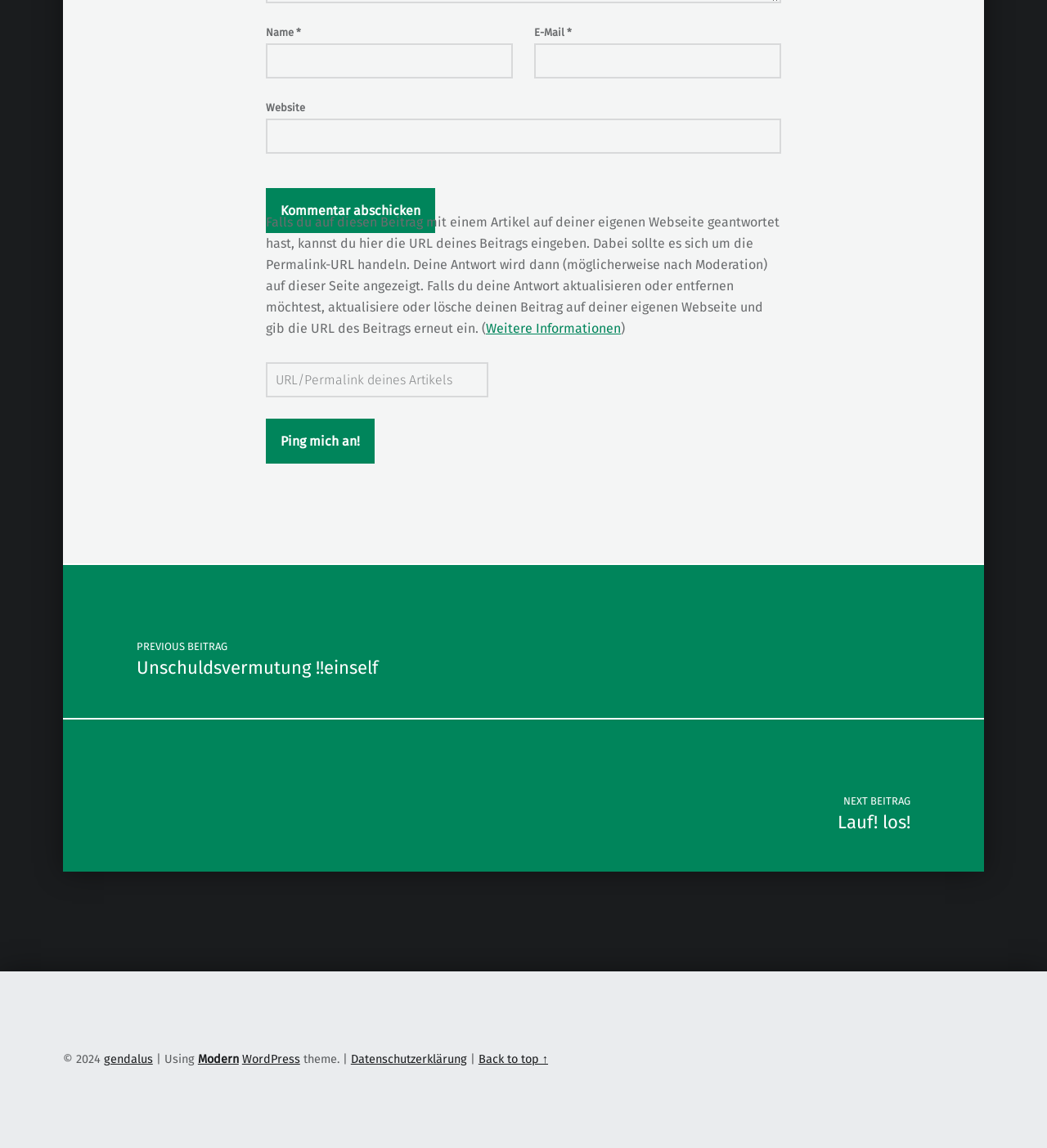Please provide a comprehensive response to the question below by analyzing the image: 
What is the 'Website' textbox for?

The 'Website' textbox is used to enter the URL of a website, possibly to link to a related article or post.